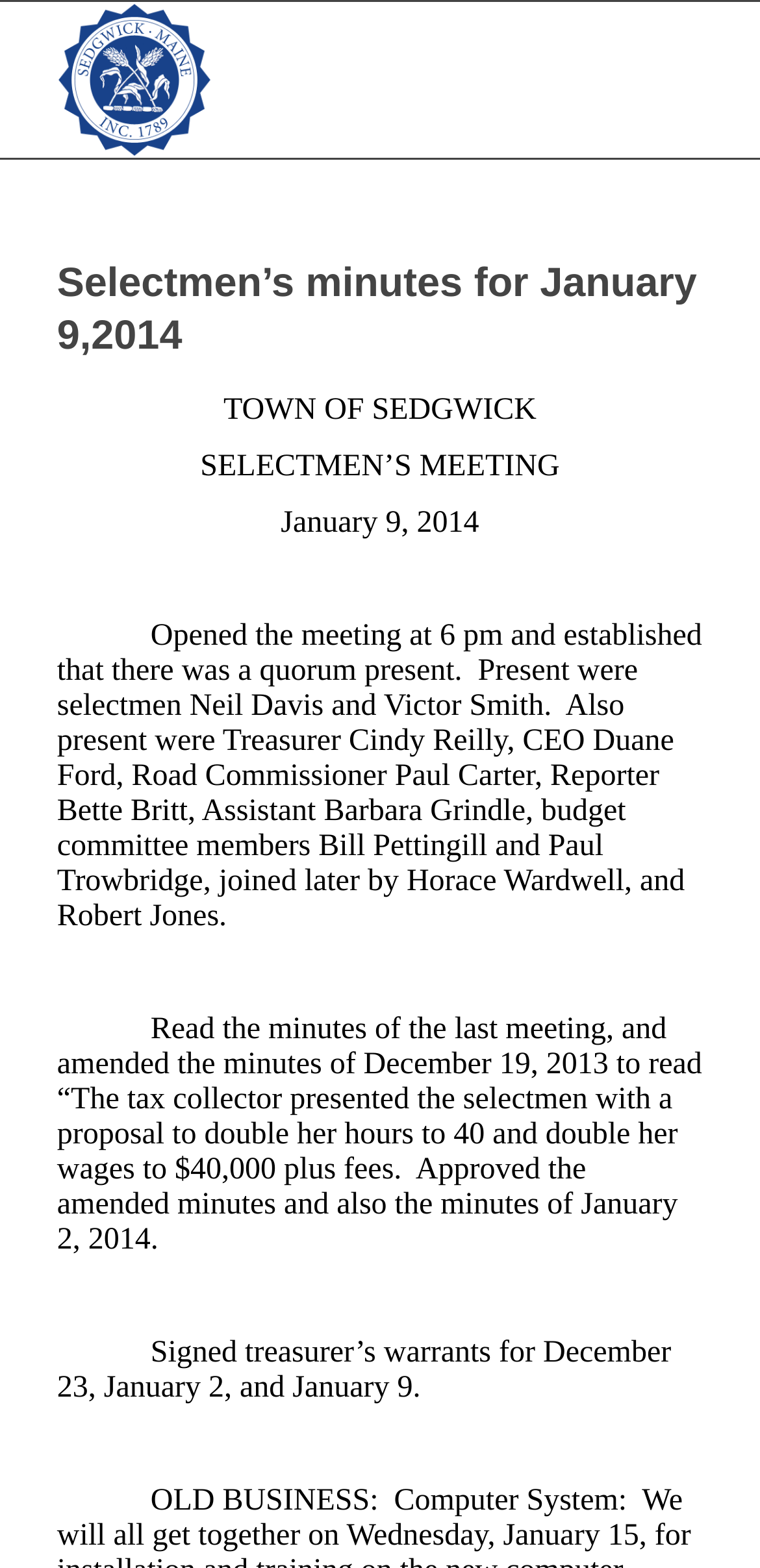What was approved at the meeting?
Using the visual information, reply with a single word or short phrase.

Amended minutes and minutes of January 2, 2014